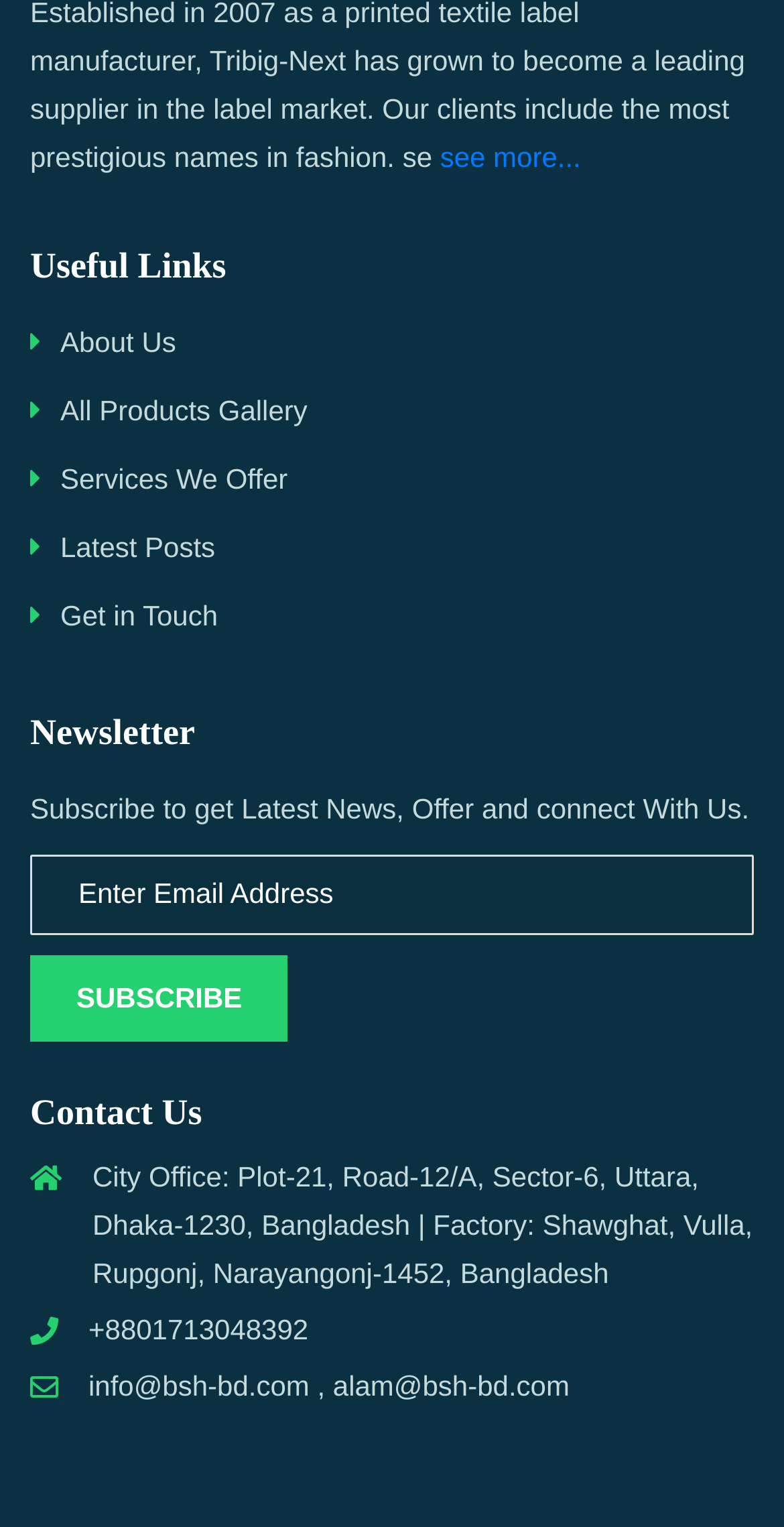Determine the bounding box coordinates of the clickable area required to perform the following instruction: "Enter email address". The coordinates should be represented as four float numbers between 0 and 1: [left, top, right, bottom].

[0.038, 0.559, 0.962, 0.612]